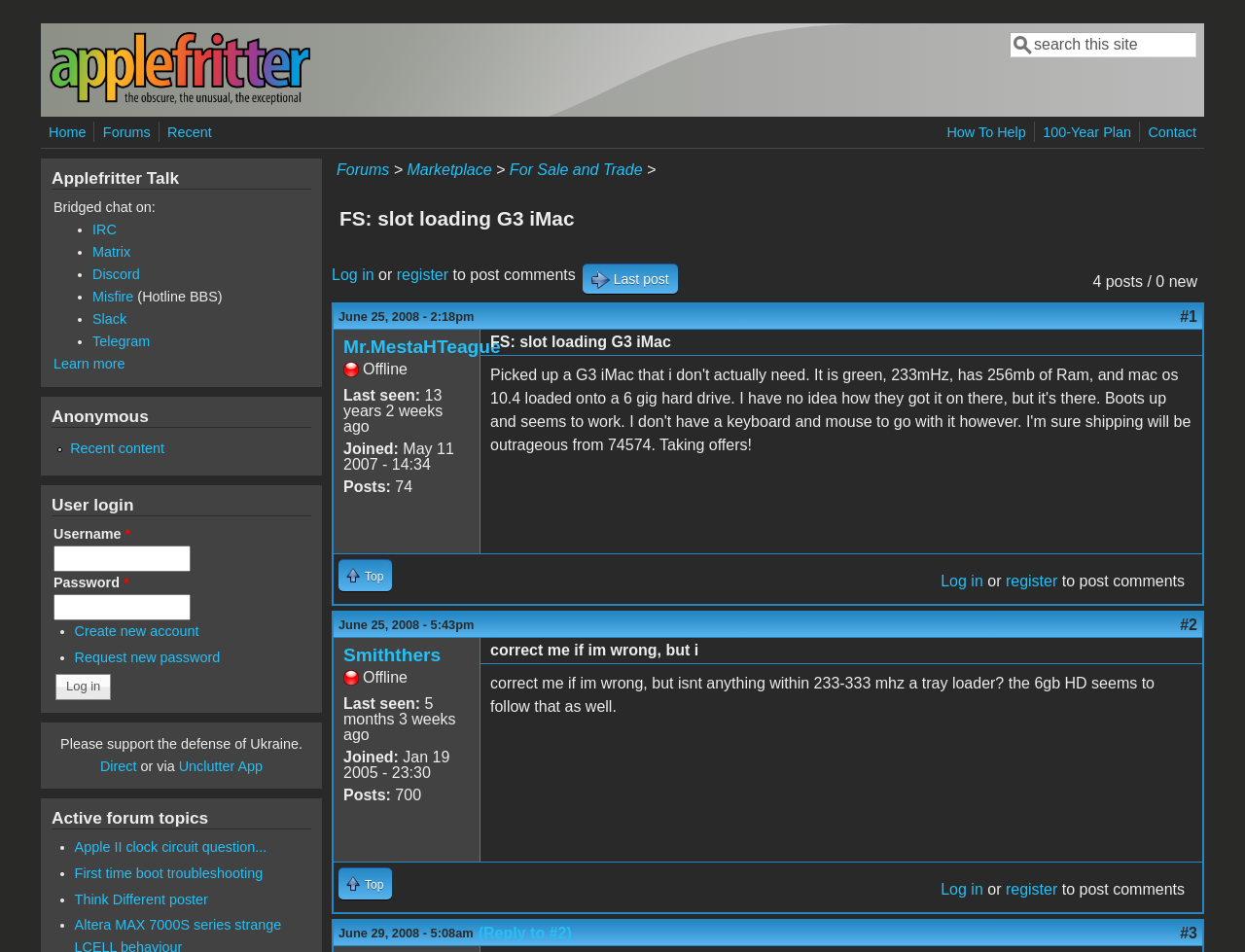Please indicate the bounding box coordinates for the clickable area to complete the following task: "Search for something". The coordinates should be specified as four float numbers between 0 and 1, i.e., [left, top, right, bottom].

[0.811, 0.034, 0.961, 0.06]